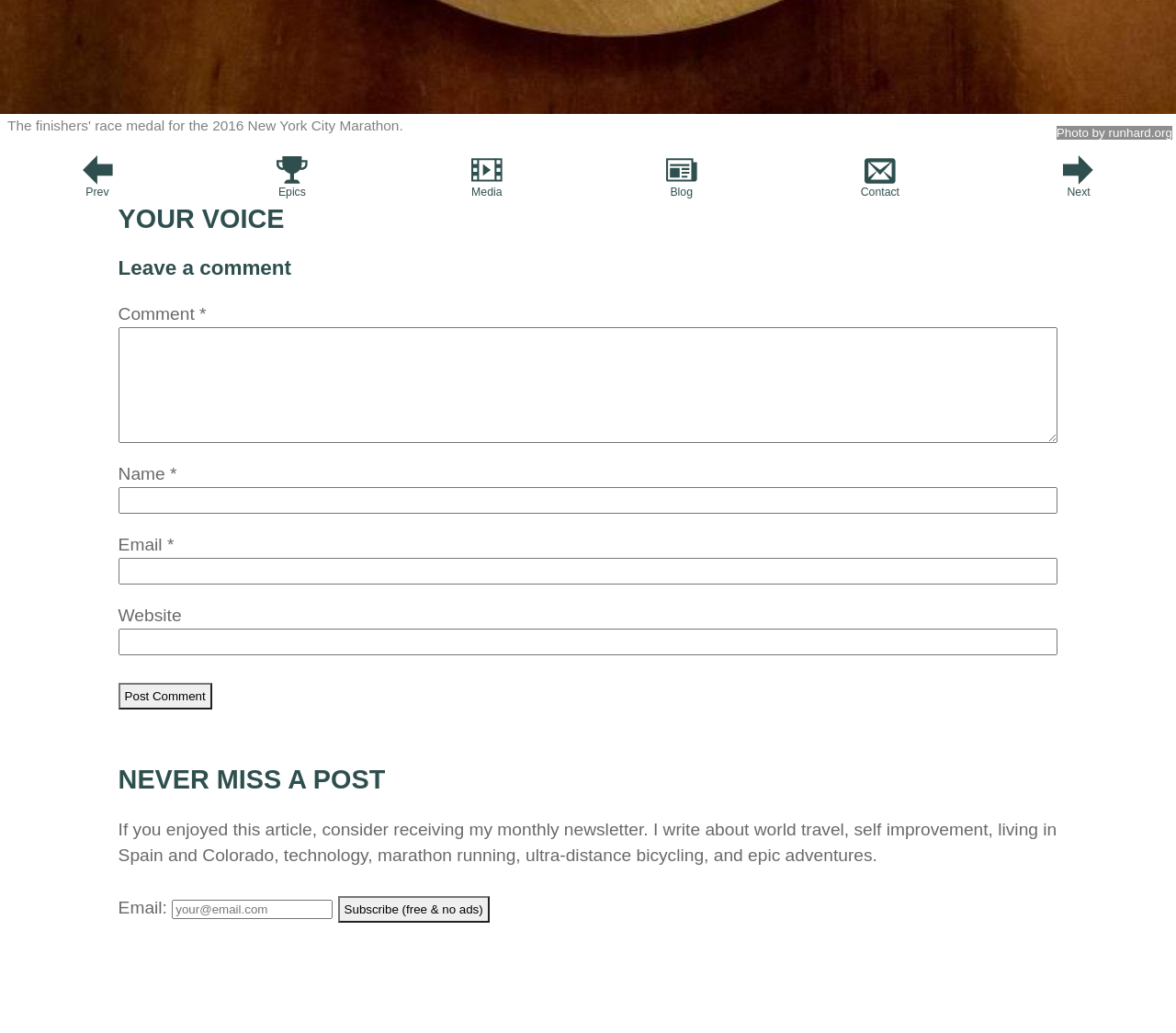Please reply to the following question using a single word or phrase: 
What is the author's newsletter about?

World travel, self improvement, etc.